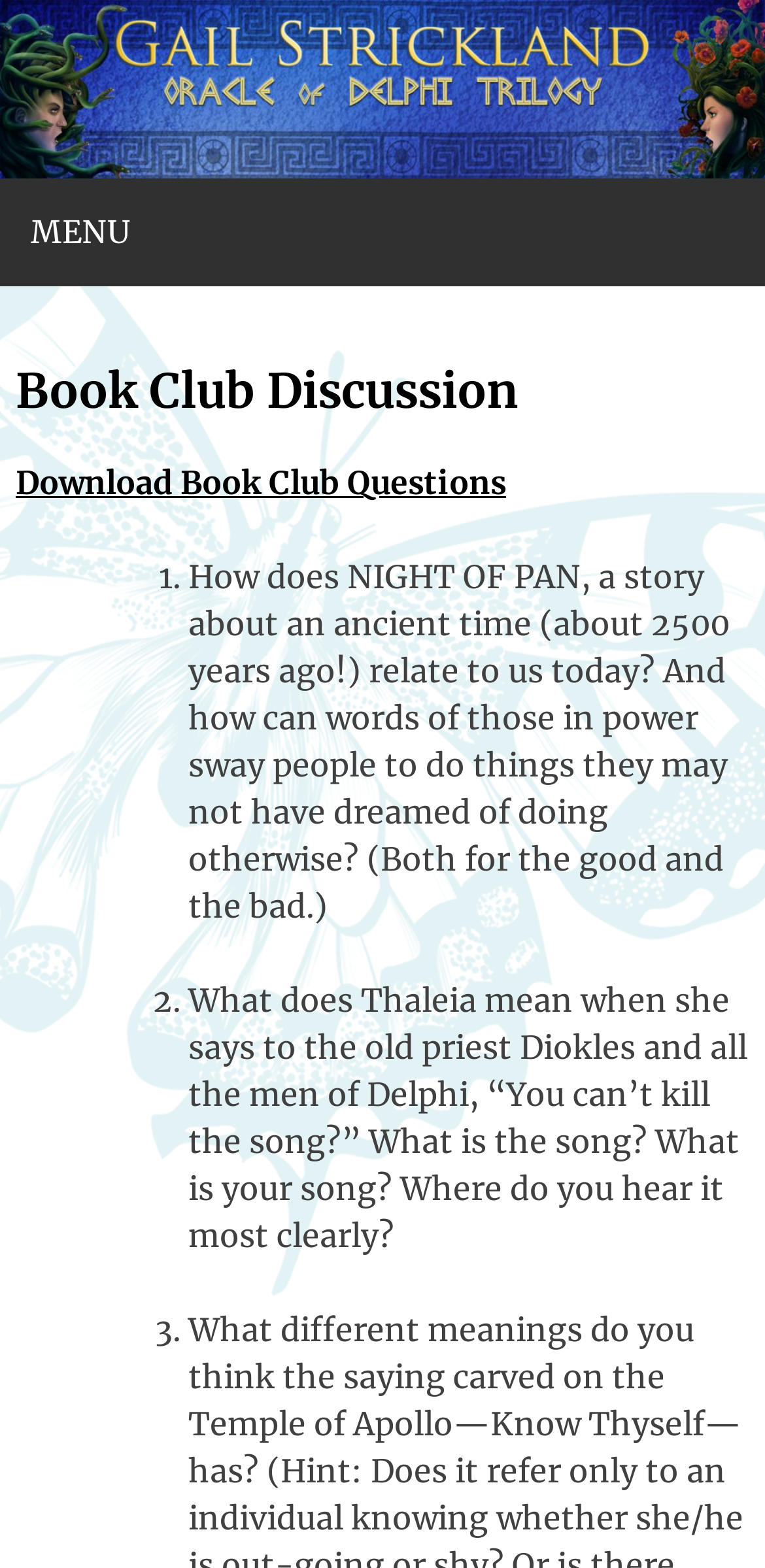Using the provided description Download Book Club Questions, find the bounding box coordinates for the UI element. Provide the coordinates in (top-left x, top-left y, bottom-right x, bottom-right y) format, ensuring all values are between 0 and 1.

[0.021, 0.296, 0.662, 0.321]